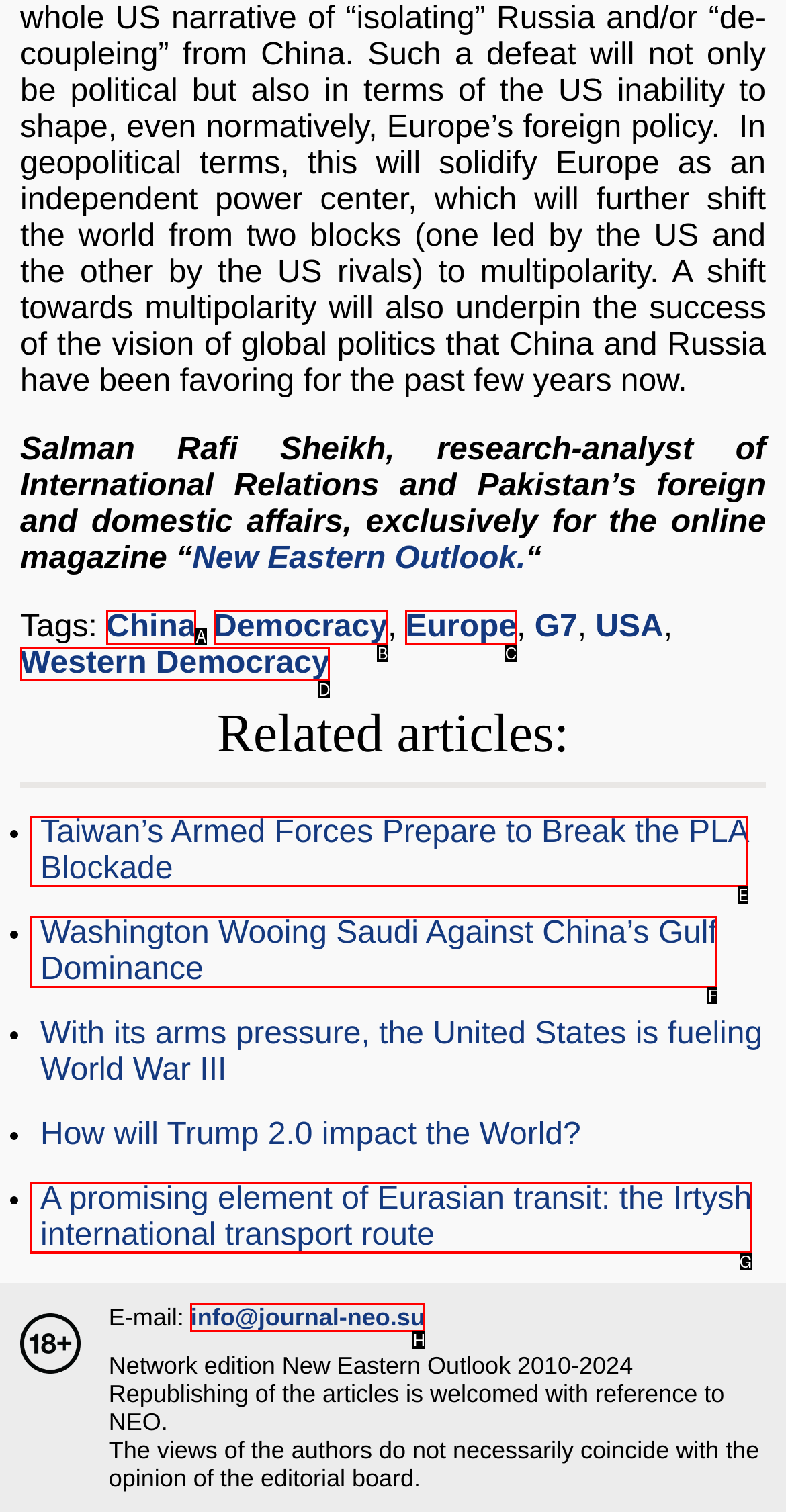Tell me the letter of the HTML element that best matches the description: Western Democracy from the provided options.

D